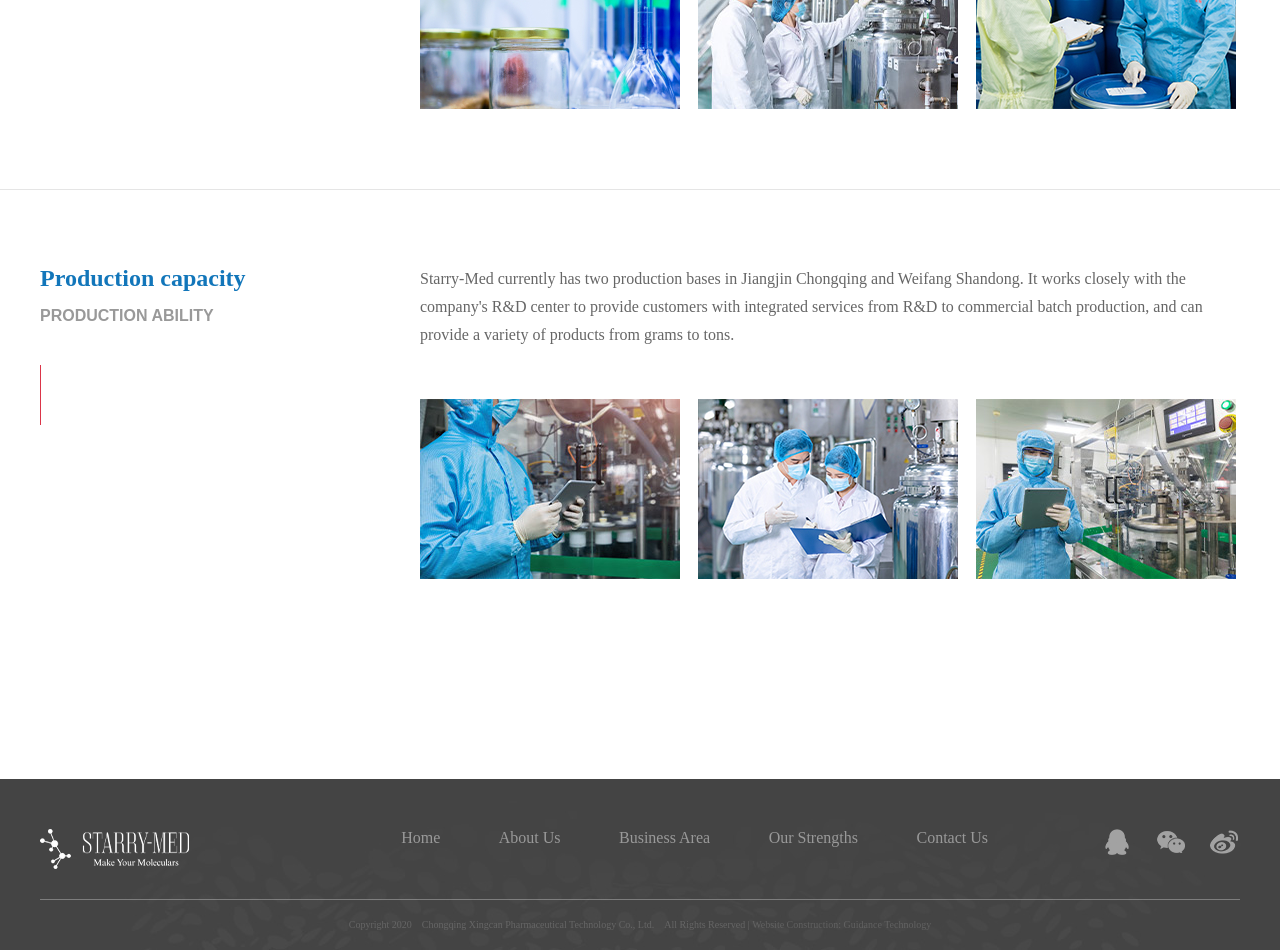What is the year of copyright?
Examine the screenshot and reply with a single word or phrase.

2020